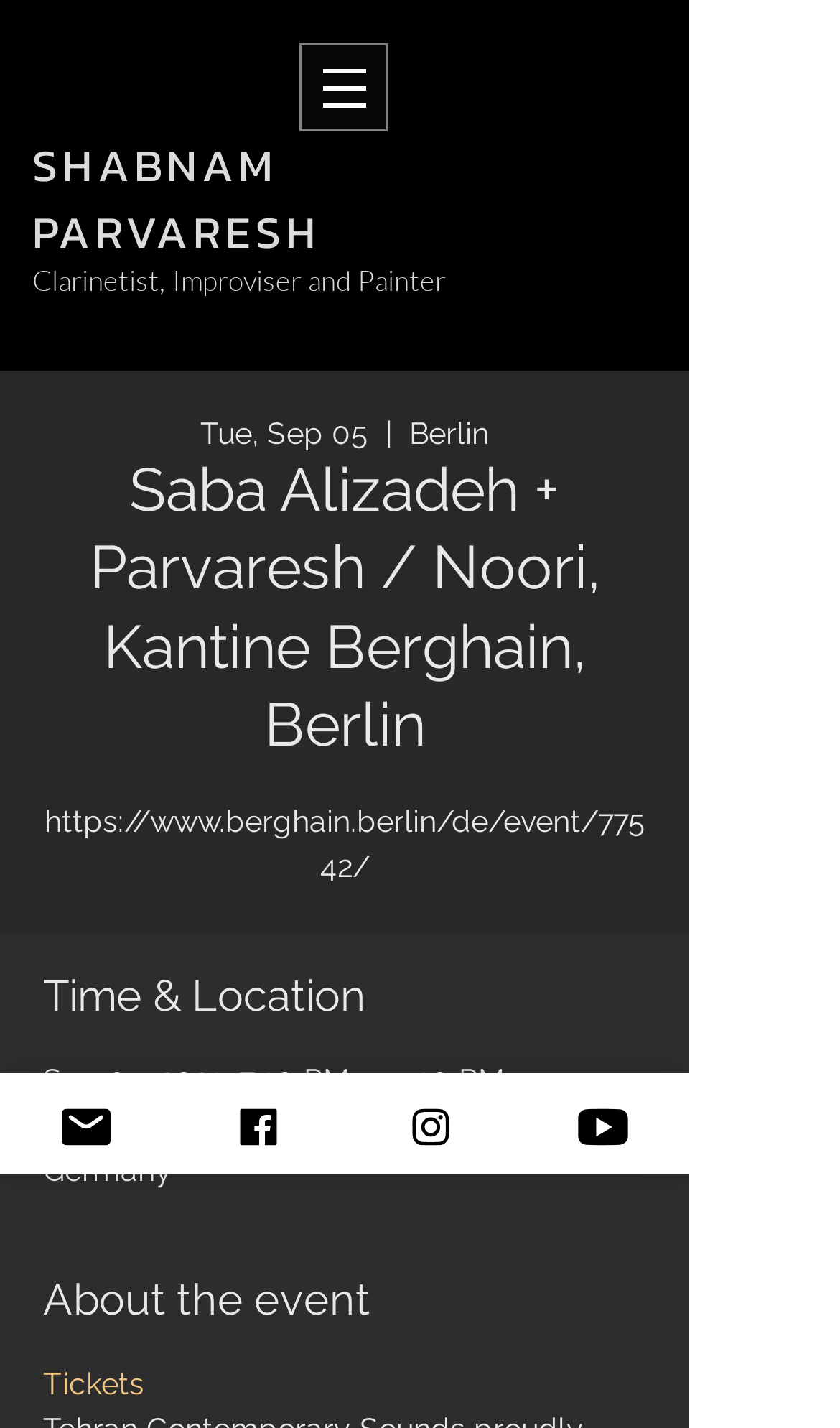What is the location of the event?
Look at the image and construct a detailed response to the question.

I found the location of the event by looking at the StaticText element with the text 'Berlin, Am Wriezener bhf, 10243 Berlin, Germany' which is located under the 'Time & Location' heading.